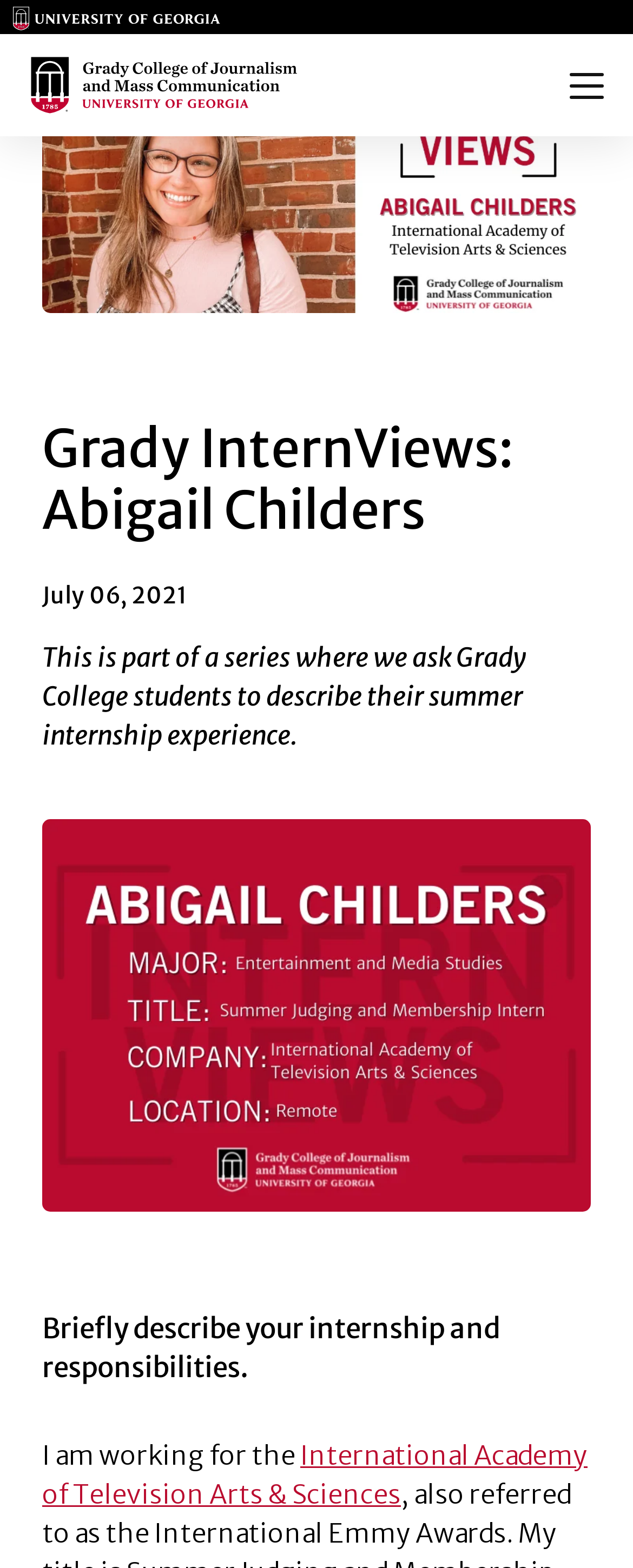What is the purpose of the series of internship experiences?
Could you give a comprehensive explanation in response to this question?

The purpose of the series can be inferred from the static text element 'This is part of a series where we ask Grady College students to describe their summer internship experience.' which is located below the main heading.